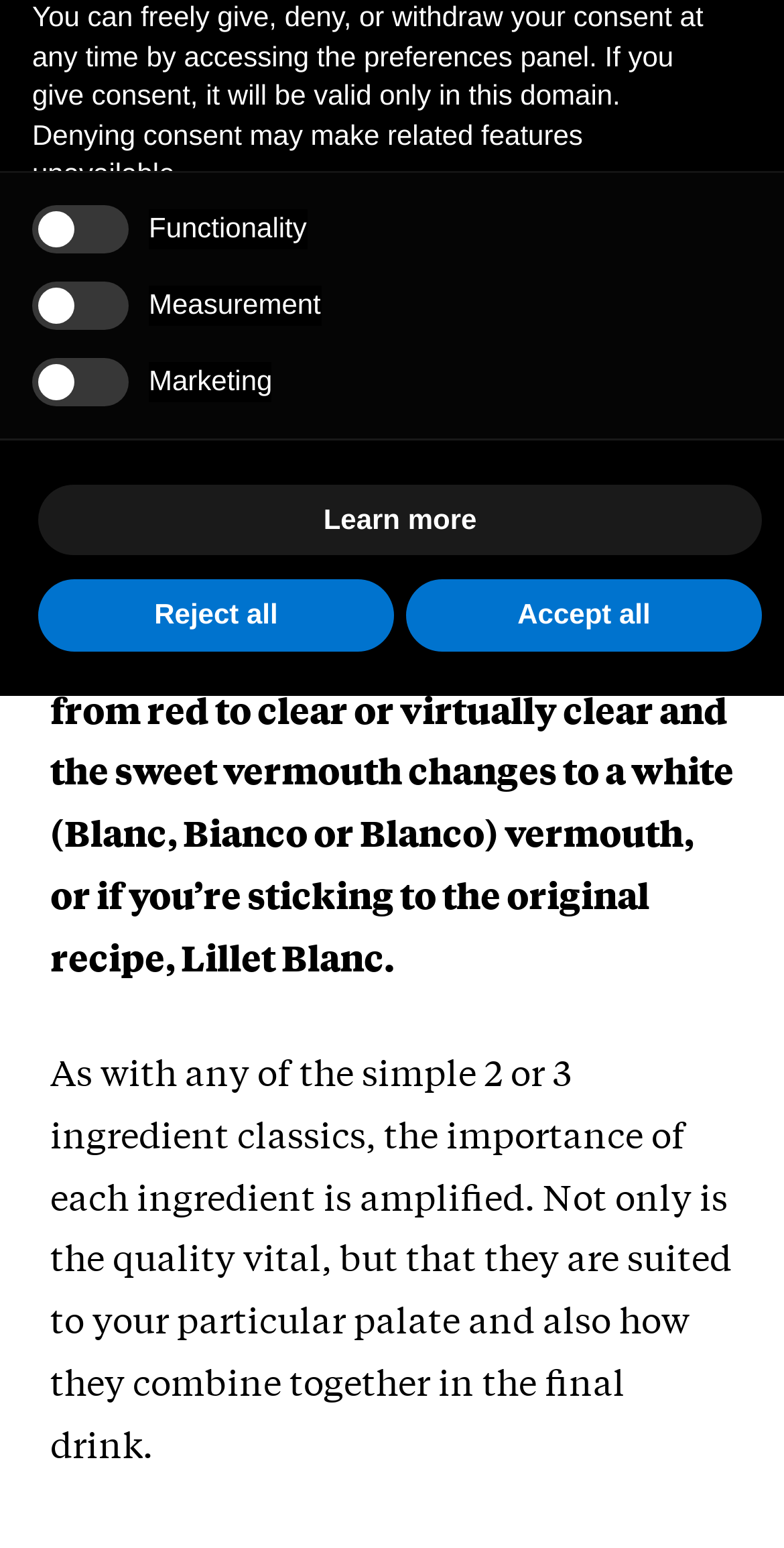Using the provided element description, identify the bounding box coordinates as (top-left x, top-left y, bottom-right x, bottom-right y). Ensure all values are between 0 and 1. Description: Flavour

[0.246, 0.095, 0.397, 0.126]